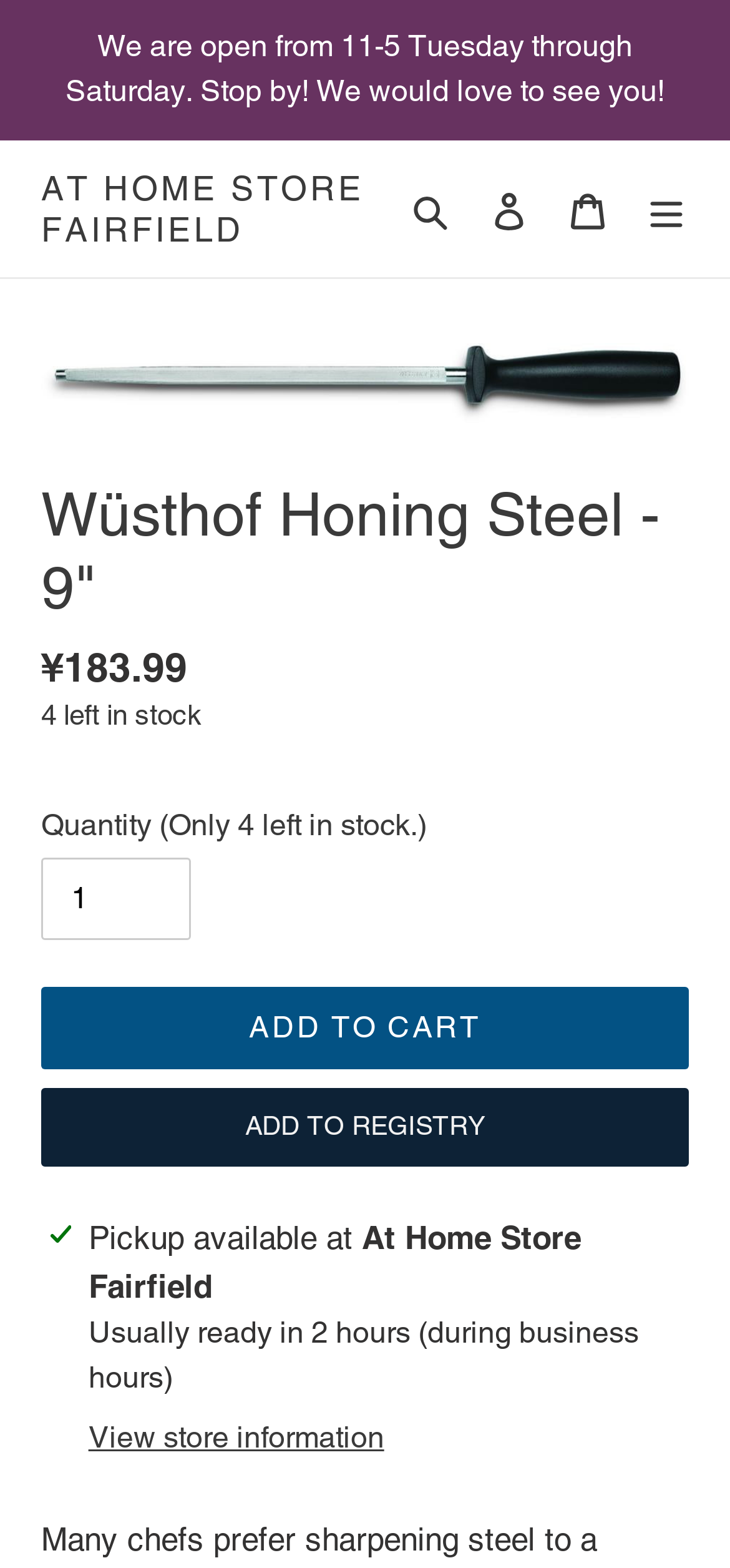How many items are left in stock?
Please provide a single word or phrase based on the screenshot.

4